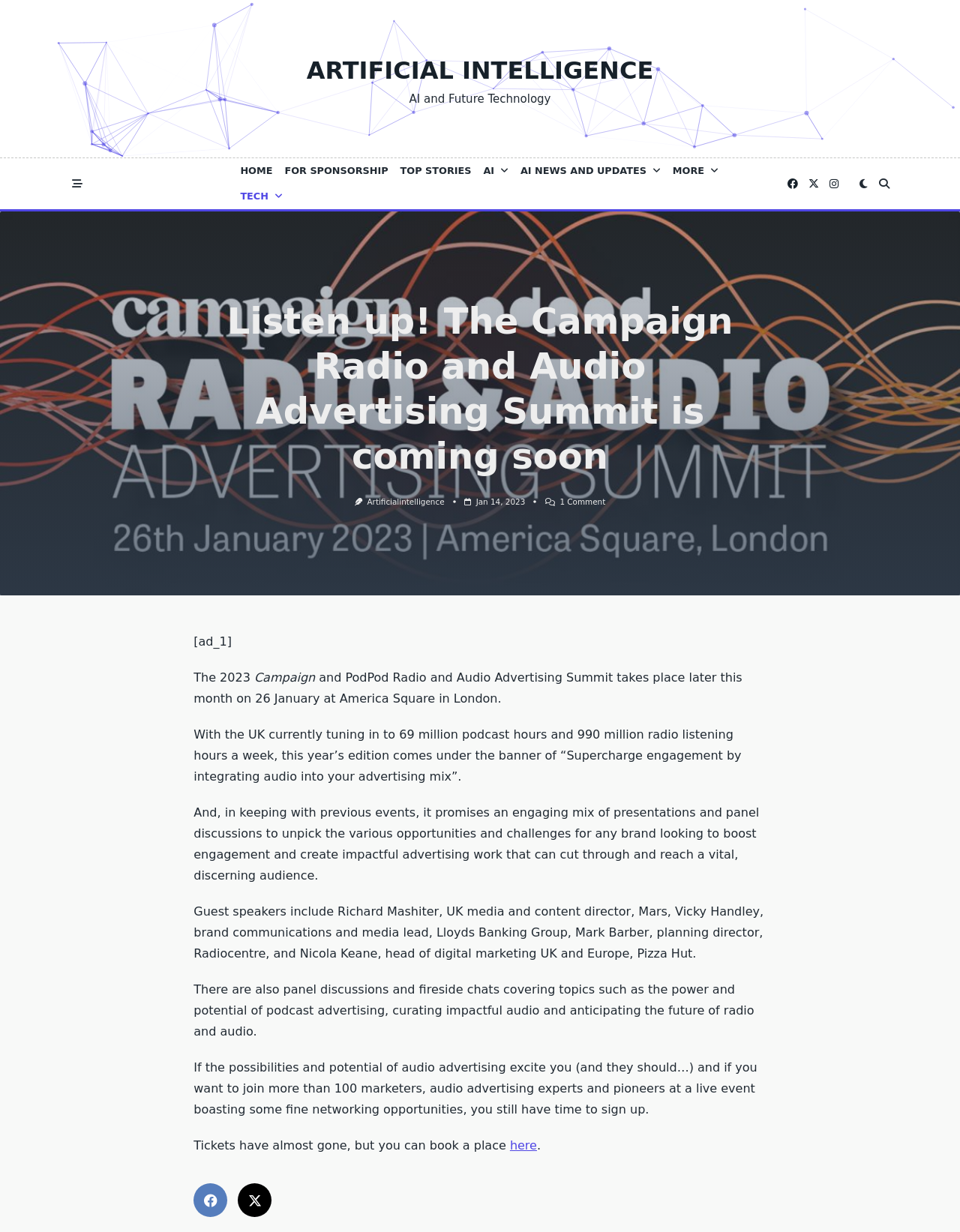Identify the bounding box coordinates of the region that needs to be clicked to carry out this instruction: "Click on the 'TOP STORIES' link". Provide these coordinates as four float numbers ranging from 0 to 1, i.e., [left, top, right, bottom].

[0.411, 0.128, 0.497, 0.149]